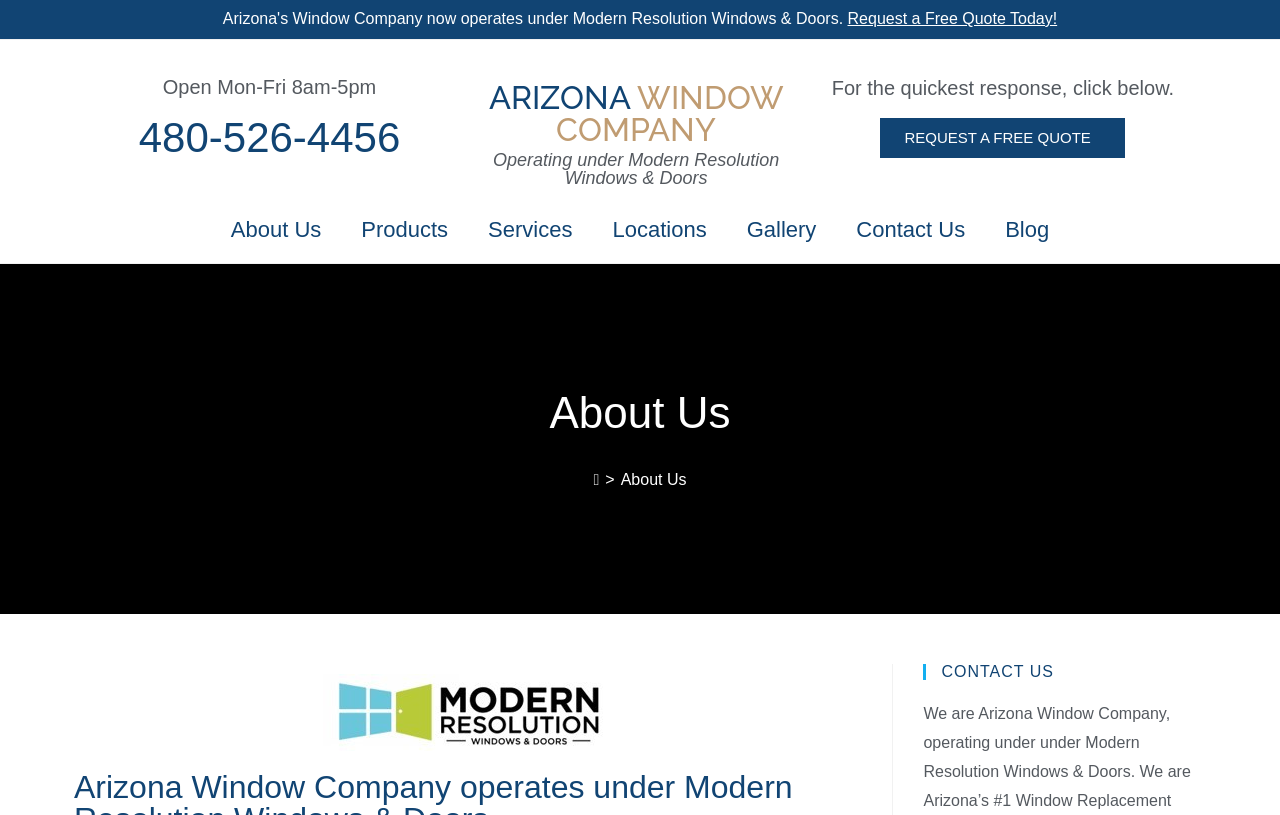What is the call-to-action below the company logo?
Give a detailed and exhaustive answer to the question.

I found the call-to-action by looking at the link element with the text 'REQUEST A FREE QUOTE' located below the company logo. This element is prominent and encourages the user to take action.